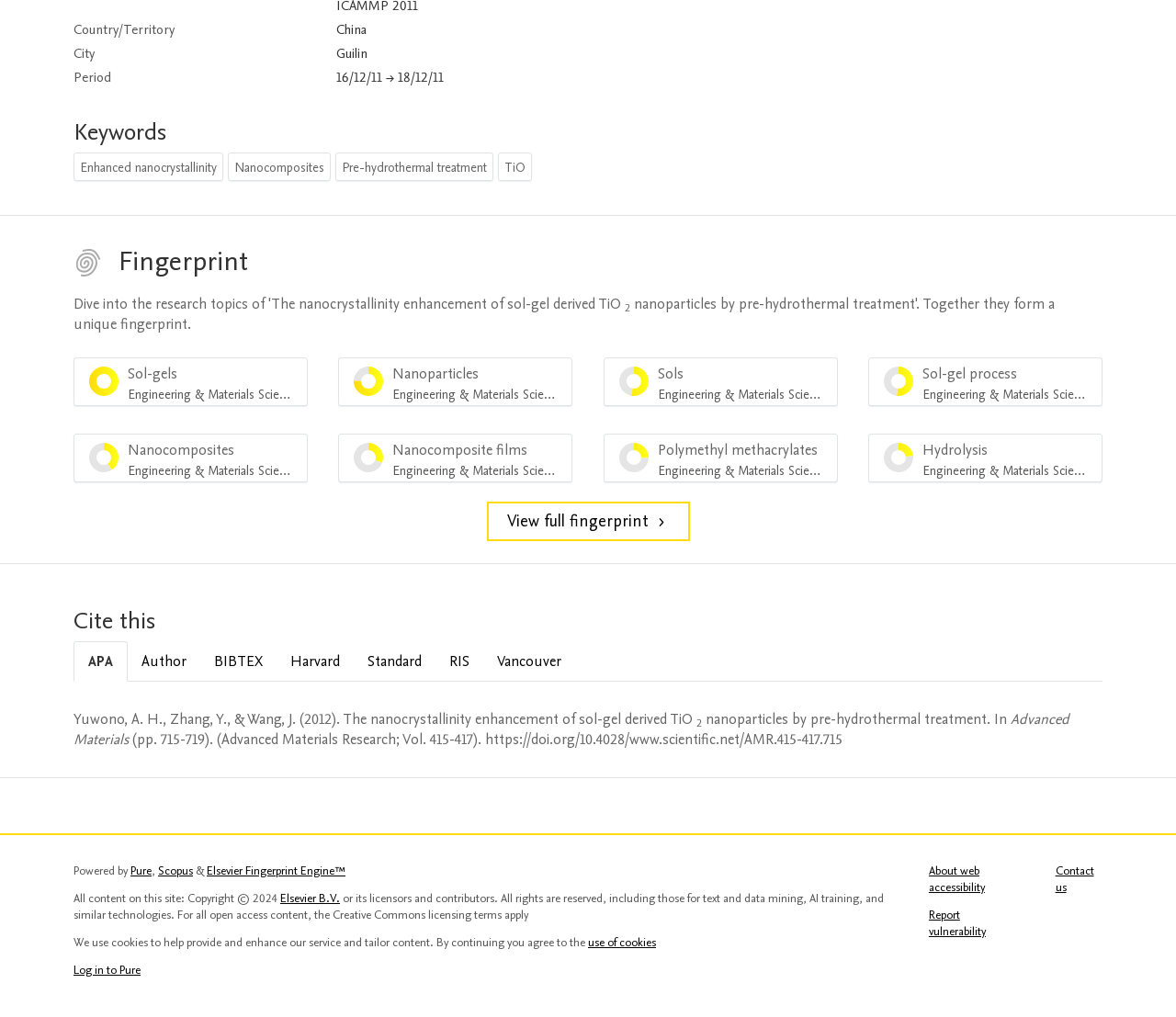Answer in one word or a short phrase: 
What is the format of the citation?

APA